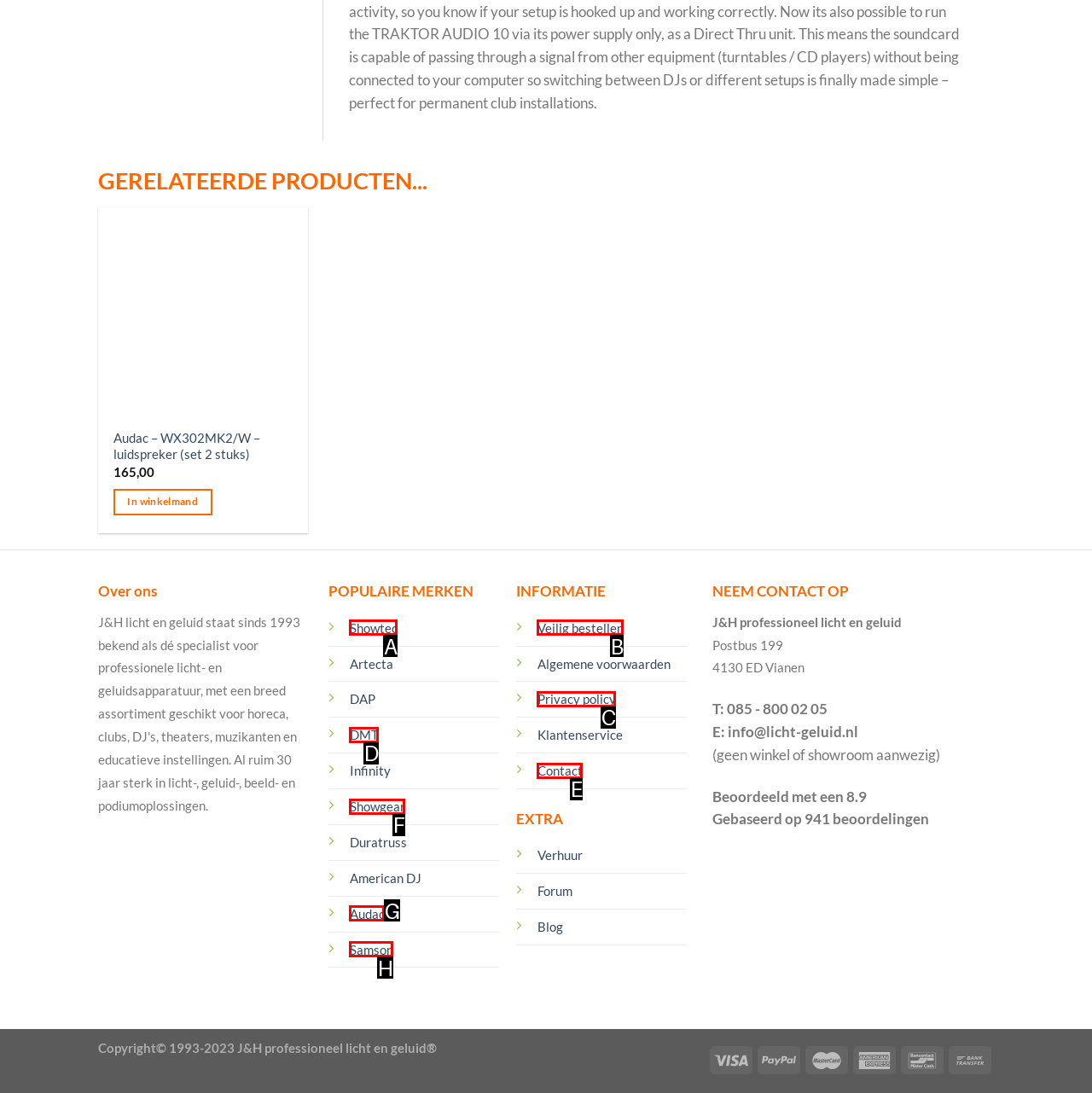Tell me which one HTML element best matches the description: Veilig bestellen Answer with the option's letter from the given choices directly.

B